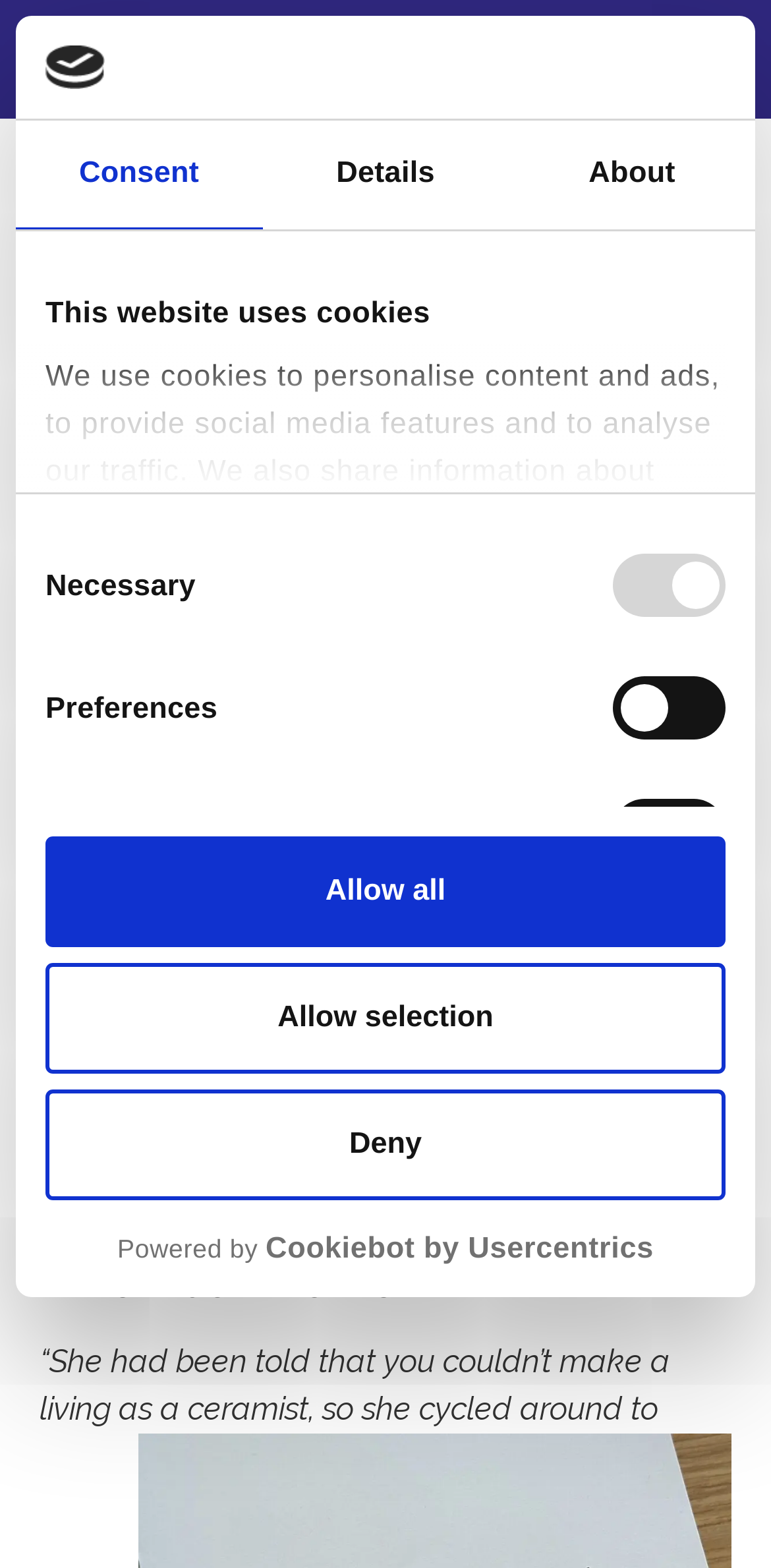Is there a logo image on the webpage?
Please use the image to provide an in-depth answer to the question.

I can see that there is an image element with the description 'logo' located at the top of the webpage, which suggests that it is the logo of the website.